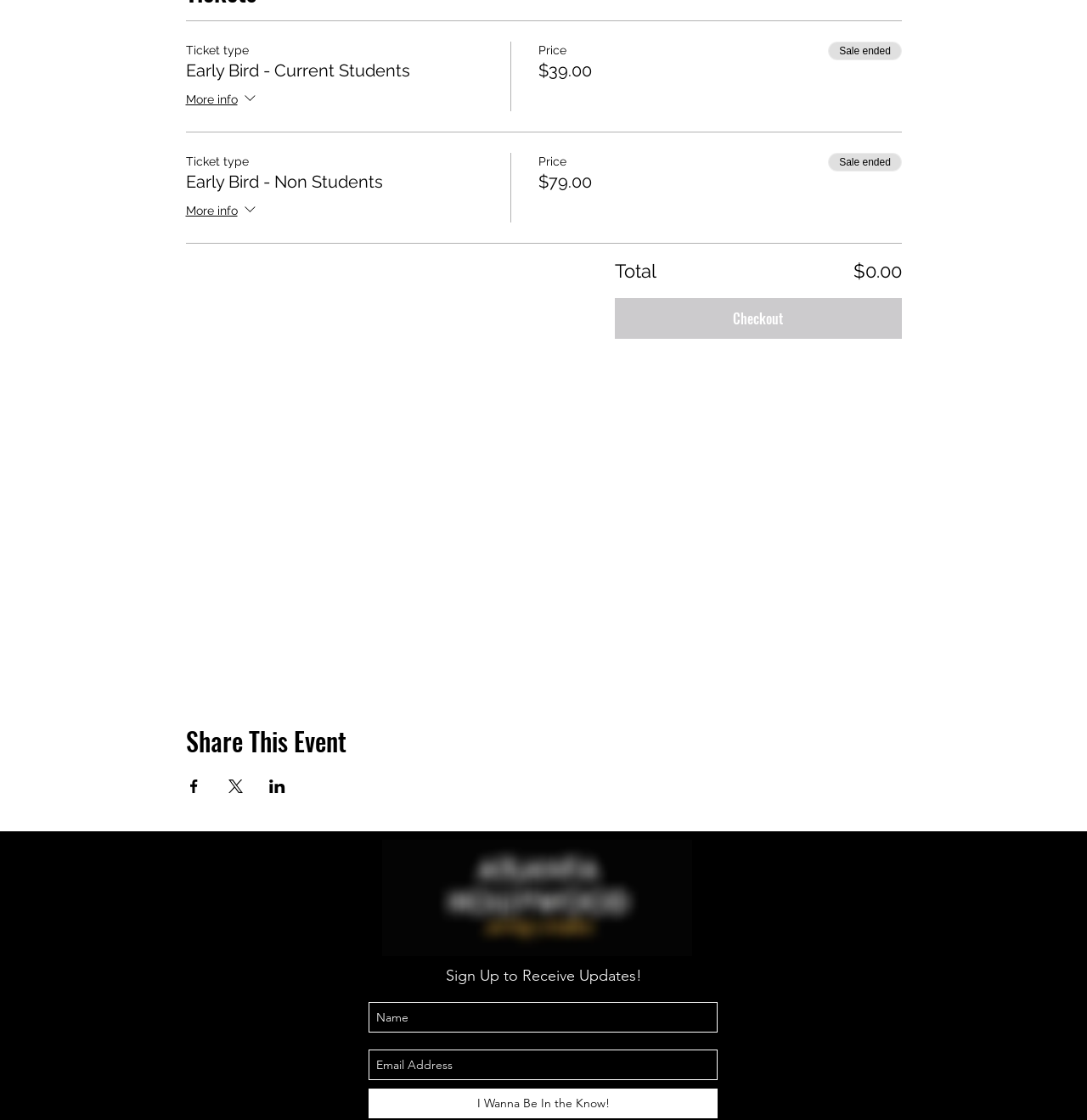Using floating point numbers between 0 and 1, provide the bounding box coordinates in the format (top-left x, top-left y, bottom-right x, bottom-right y). Locate the UI element described here: aria-label="Email Address" name="email" placeholder="Email Address"

[0.339, 0.937, 0.66, 0.965]